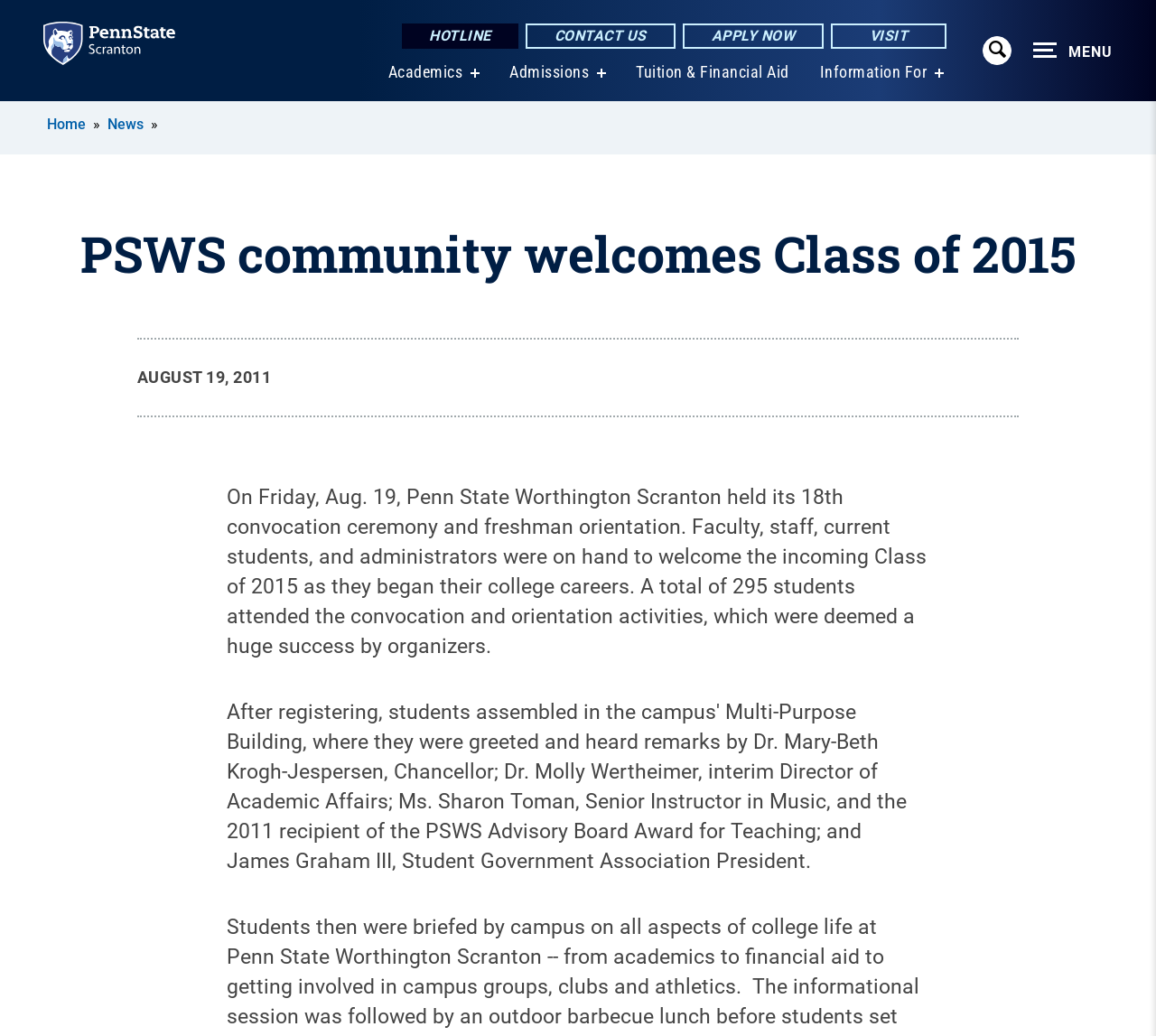Pinpoint the bounding box coordinates of the clickable area necessary to execute the following instruction: "Click on APPLY NOW". The coordinates should be given as four float numbers between 0 and 1, namely [left, top, right, bottom].

[0.59, 0.023, 0.712, 0.047]